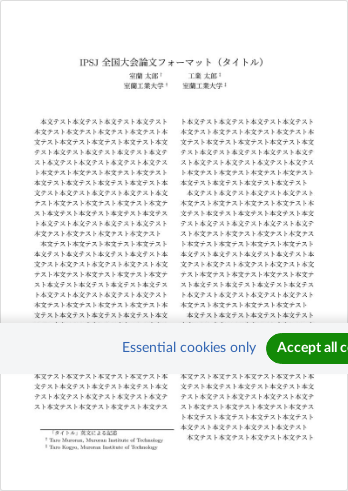Respond concisely with one word or phrase to the following query:
How many columns are in the document?

Multi-column